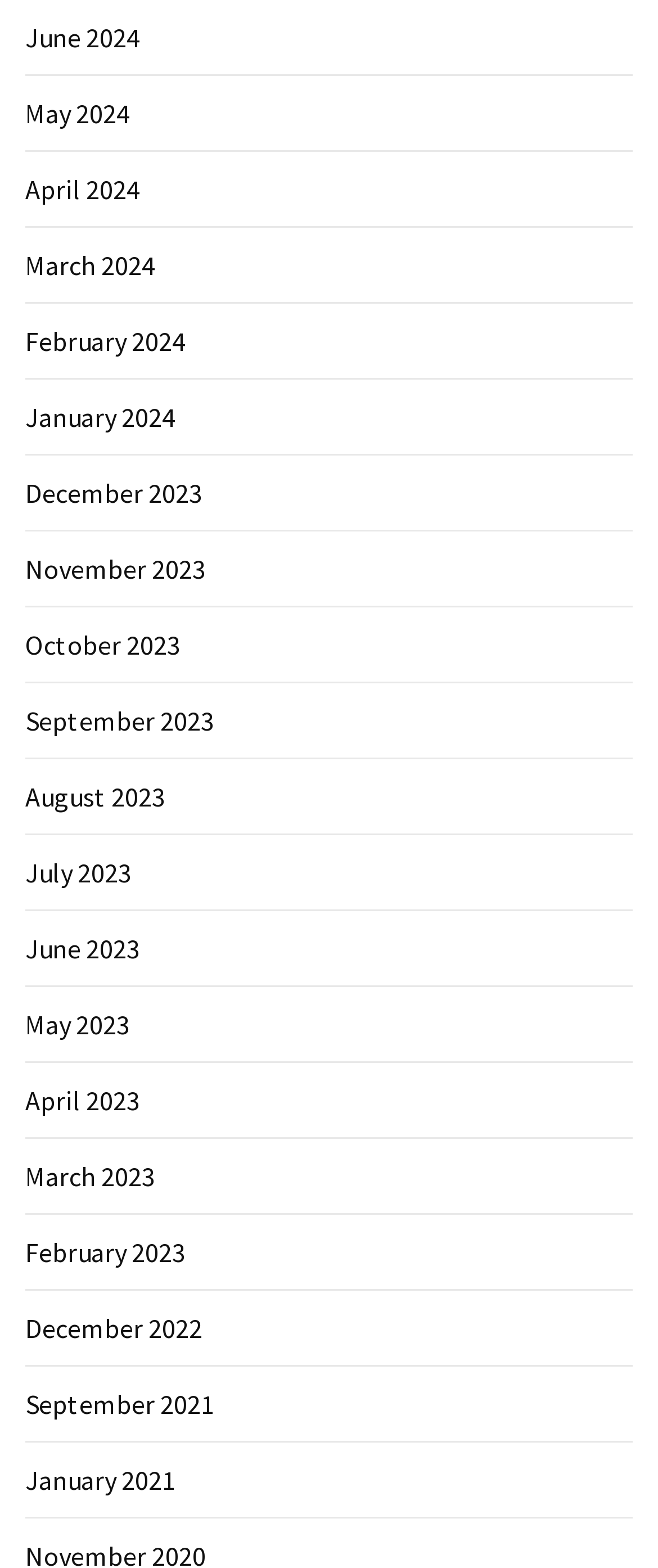Determine the bounding box coordinates of the region I should click to achieve the following instruction: "check February 2023". Ensure the bounding box coordinates are four float numbers between 0 and 1, i.e., [left, top, right, bottom].

[0.038, 0.788, 0.282, 0.809]